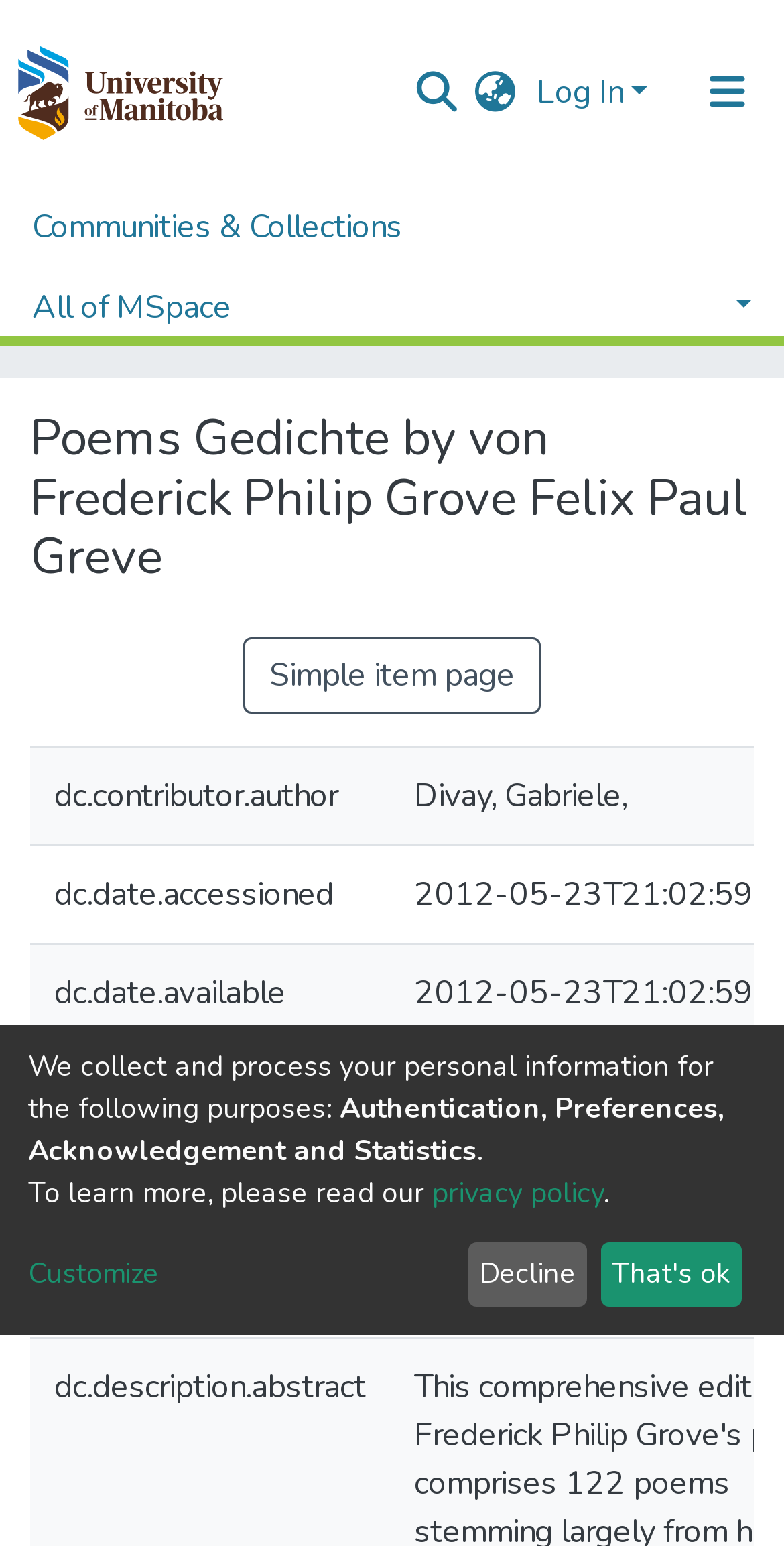Please specify the bounding box coordinates of the element that should be clicked to execute the given instruction: 'Switch language'. Ensure the coordinates are four float numbers between 0 and 1, expressed as [left, top, right, bottom].

[0.59, 0.044, 0.674, 0.075]